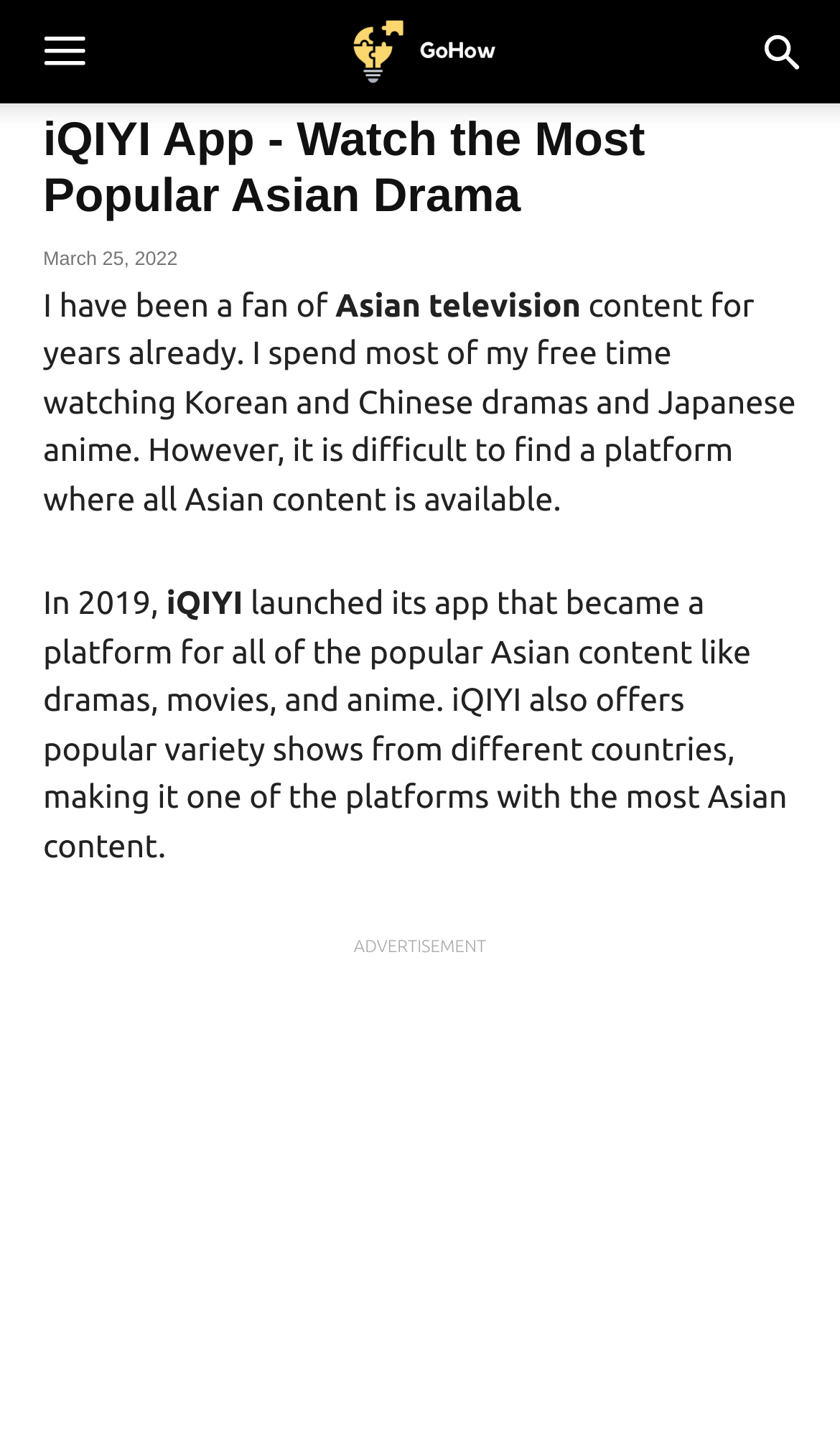Respond to the following query with just one word or a short phrase: 
What is the difficulty mentioned in the text?

Finding a platform with all Asian content